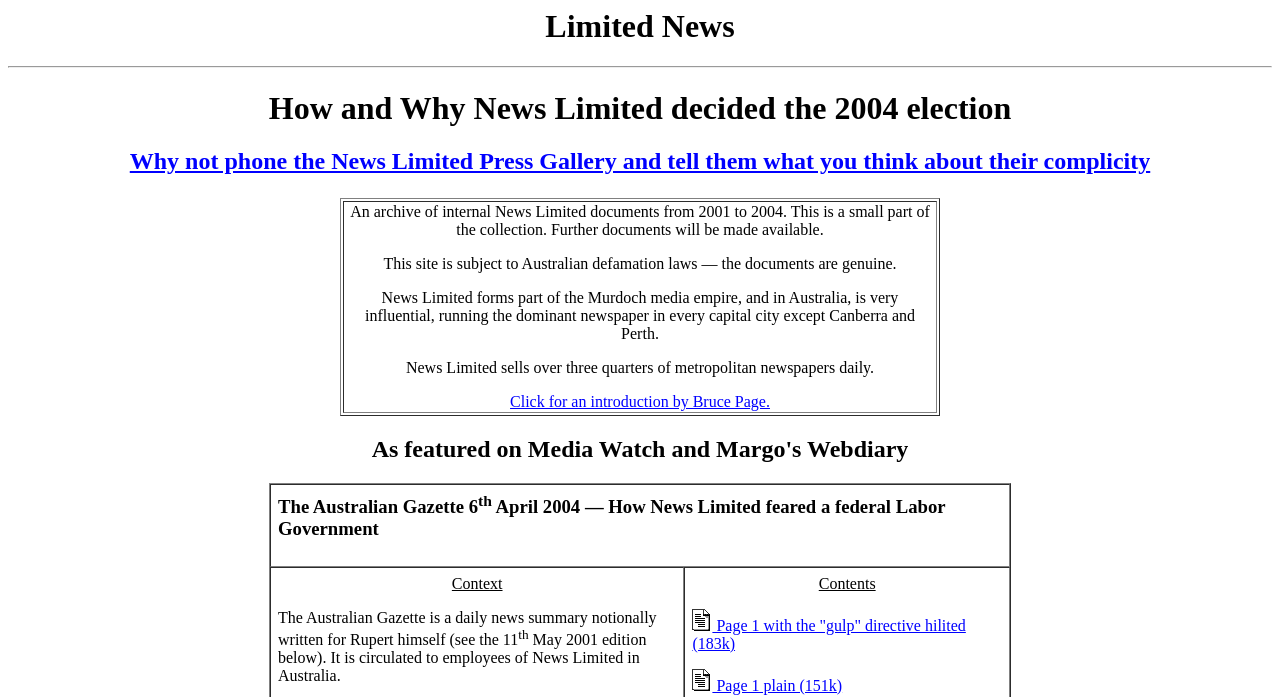What is the purpose of the webpage?
Using the image, provide a concise answer in one word or a short phrase.

To expose News Limited's documents